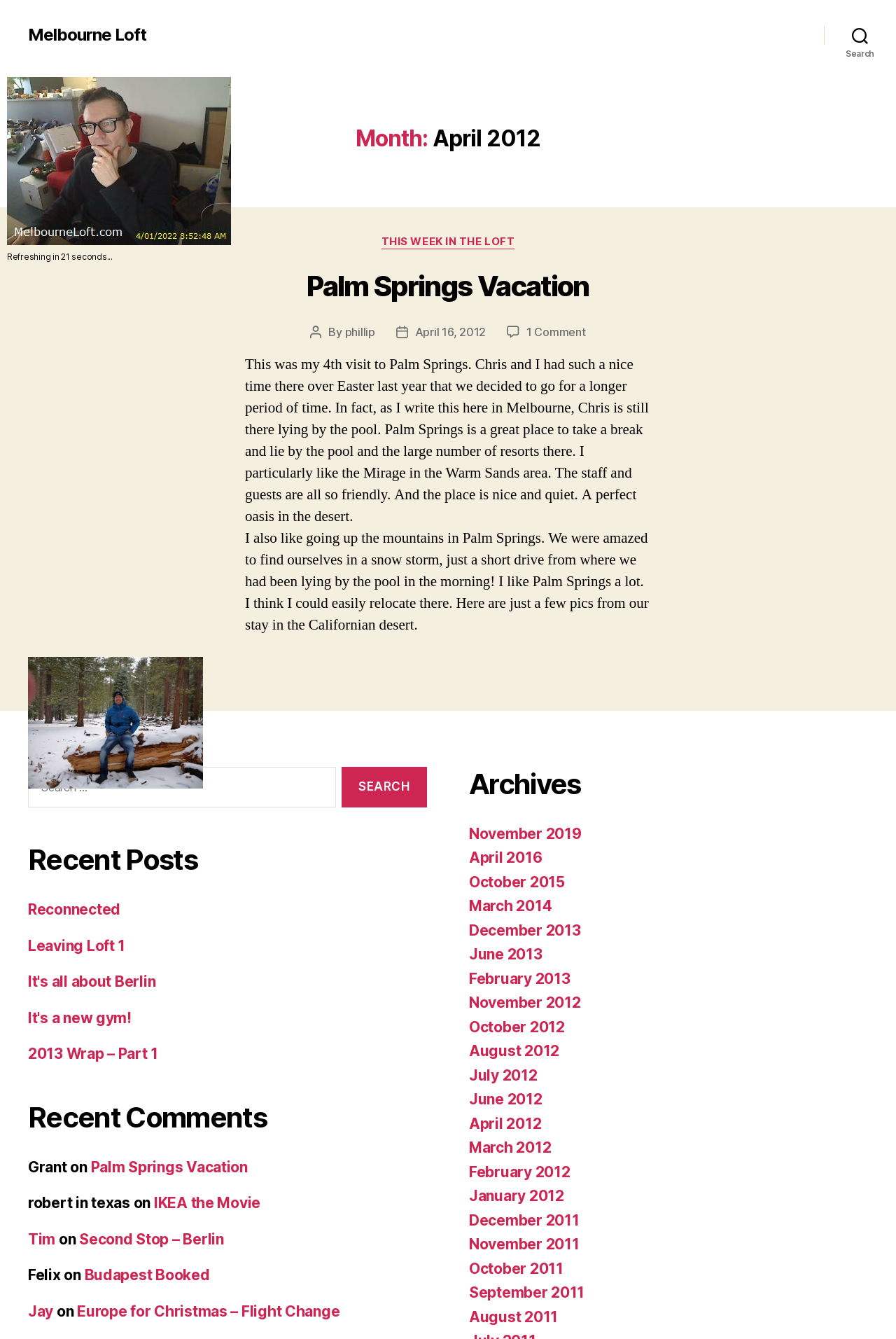Please analyze the image and provide a thorough answer to the question:
What is the purpose of the search box on the webpage?

The search box on the webpage is accompanied by a button labeled 'Search' and a text 'Search for:', which suggests that the purpose of the search box is to search for posts on the webpage.